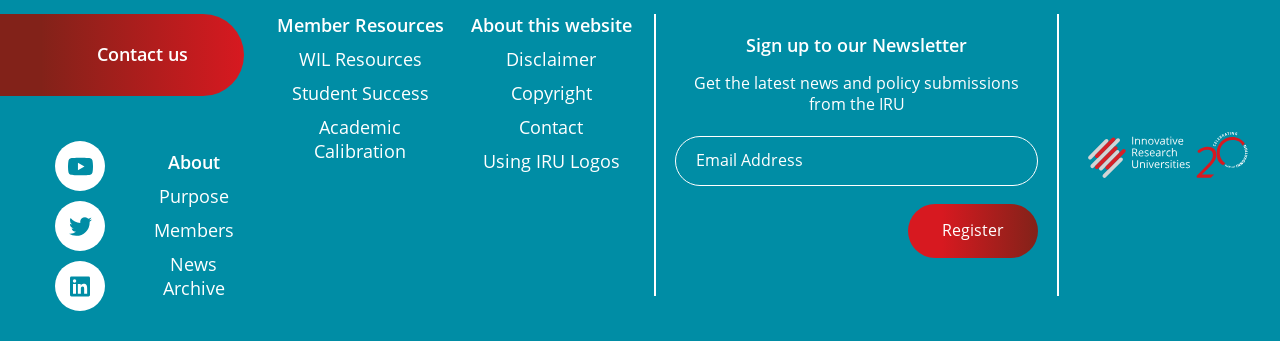Please identify the bounding box coordinates of the area that needs to be clicked to fulfill the following instruction: "Click Purpose."

[0.124, 0.545, 0.179, 0.607]